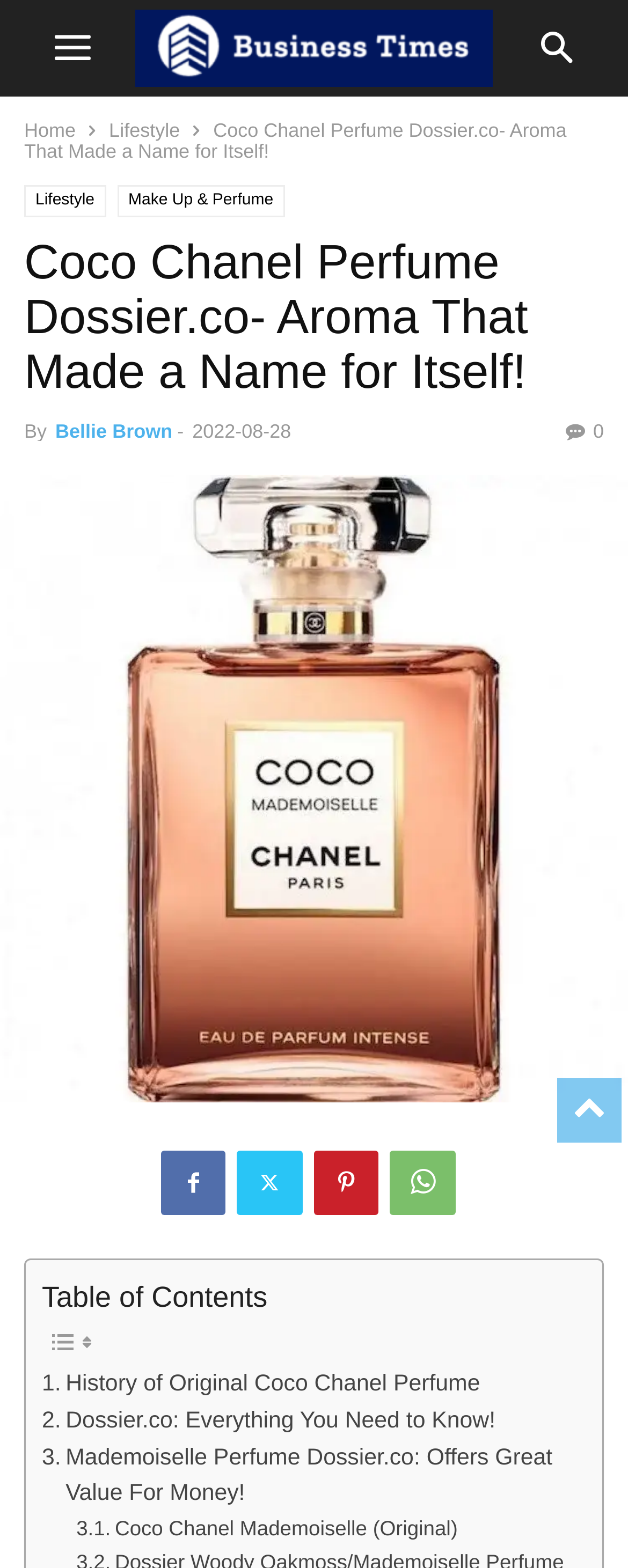What is the name of the perfume brand being discussed?
Using the image, answer in one word or phrase.

Coco Chanel